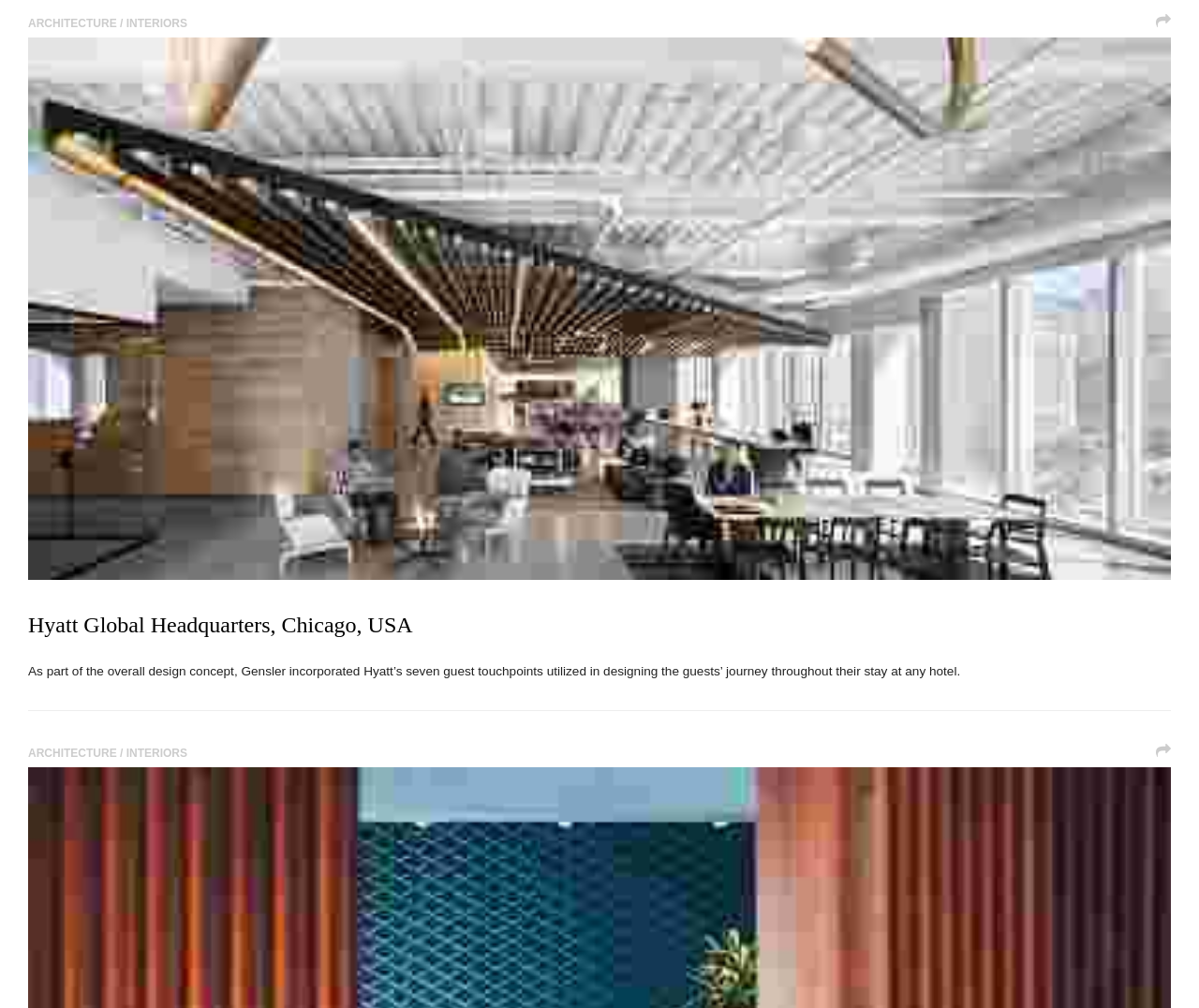What is the image related to?
Answer the question with a single word or phrase derived from the image.

Hyatt Global Headquarters